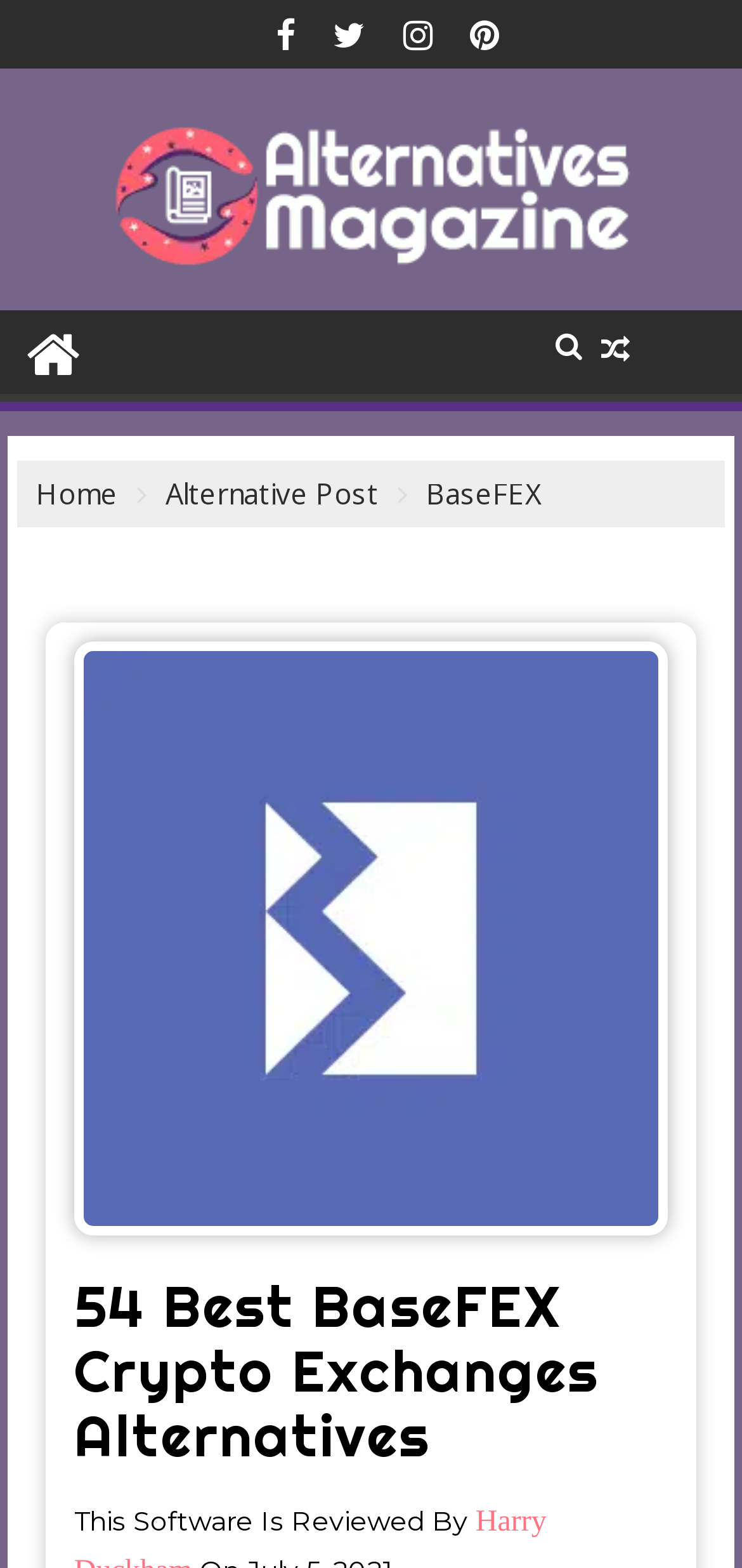What is the section below the top navigation bar?
Look at the image and respond with a one-word or short phrase answer.

BaseFEX